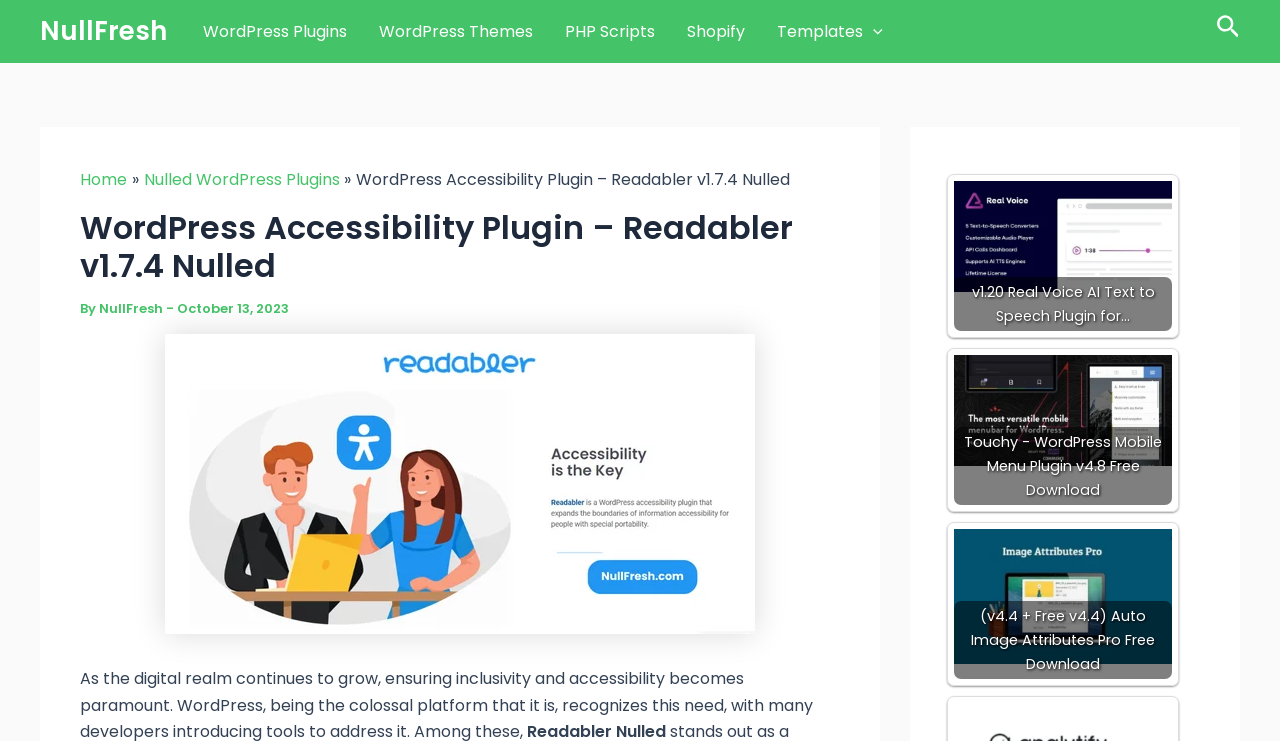Determine the bounding box for the UI element that matches this description: "parent_node: Templates aria-label="Menu Toggle"".

[0.674, 0.022, 0.69, 0.063]